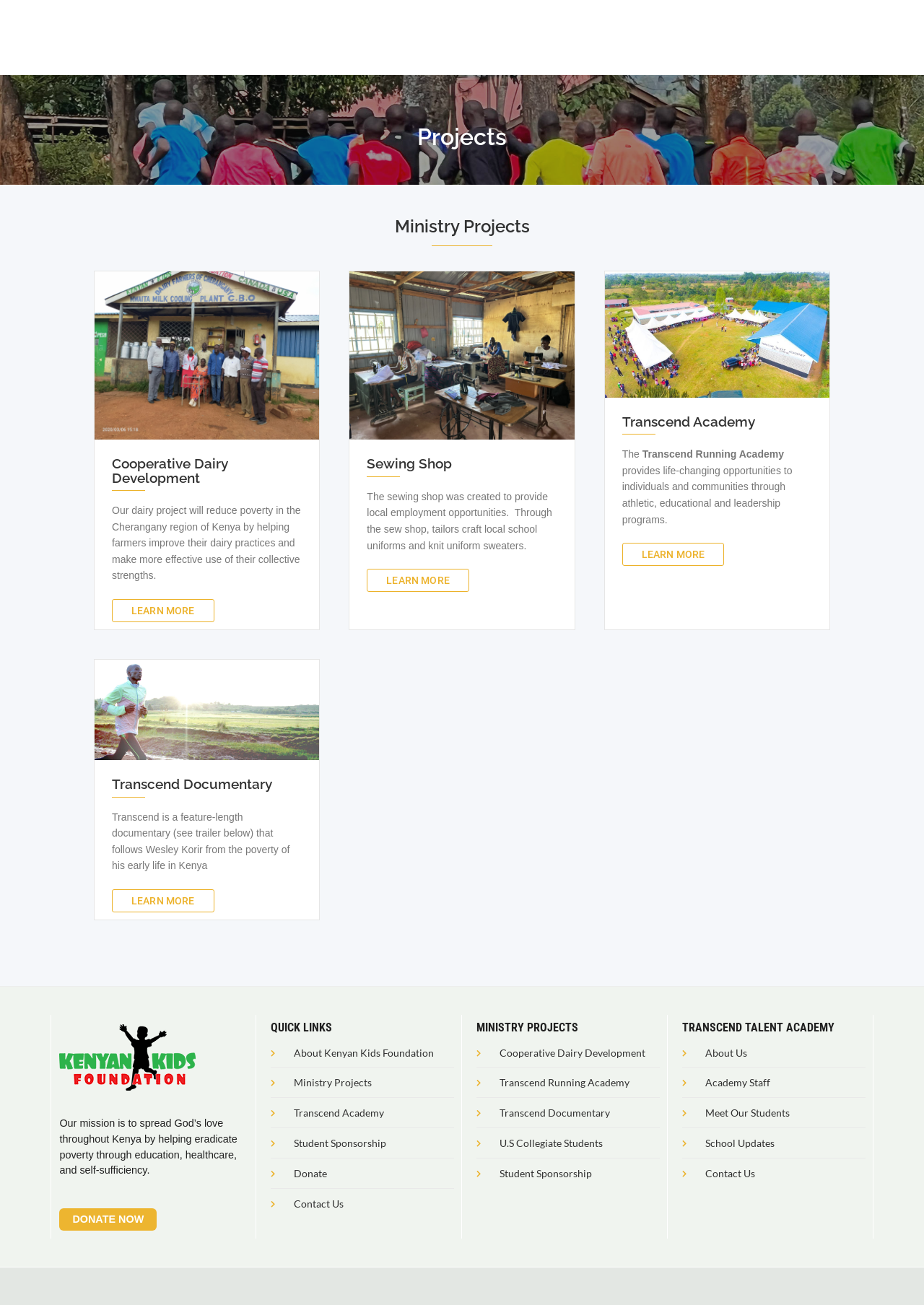Please identify the coordinates of the bounding box that should be clicked to fulfill this instruction: "Click the ABOUT US link".

[0.226, 0.021, 0.29, 0.037]